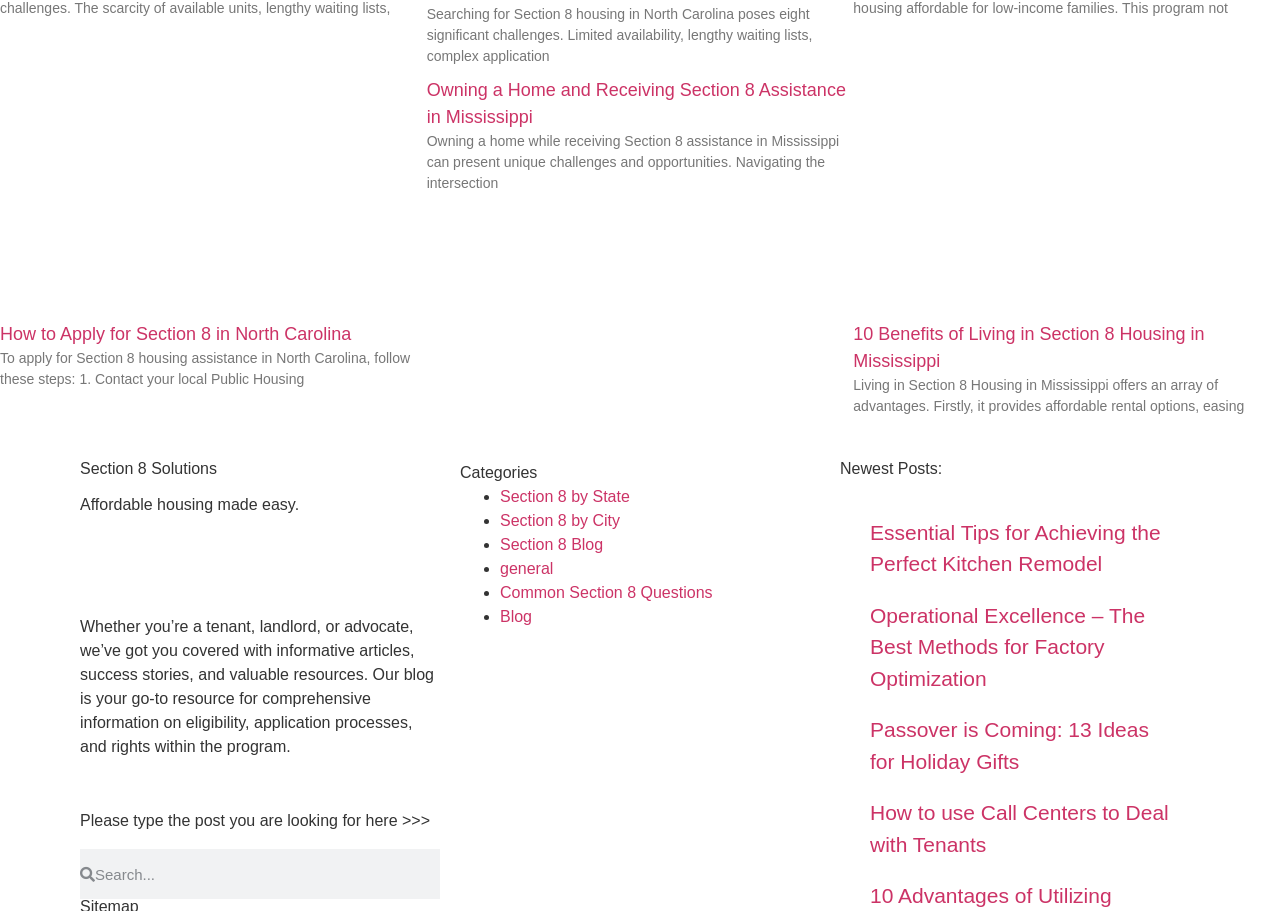Determine the coordinates of the bounding box for the clickable area needed to execute this instruction: "Explore the benefits of living in Section 8 housing in Mississippi".

[0.667, 0.355, 0.941, 0.407]